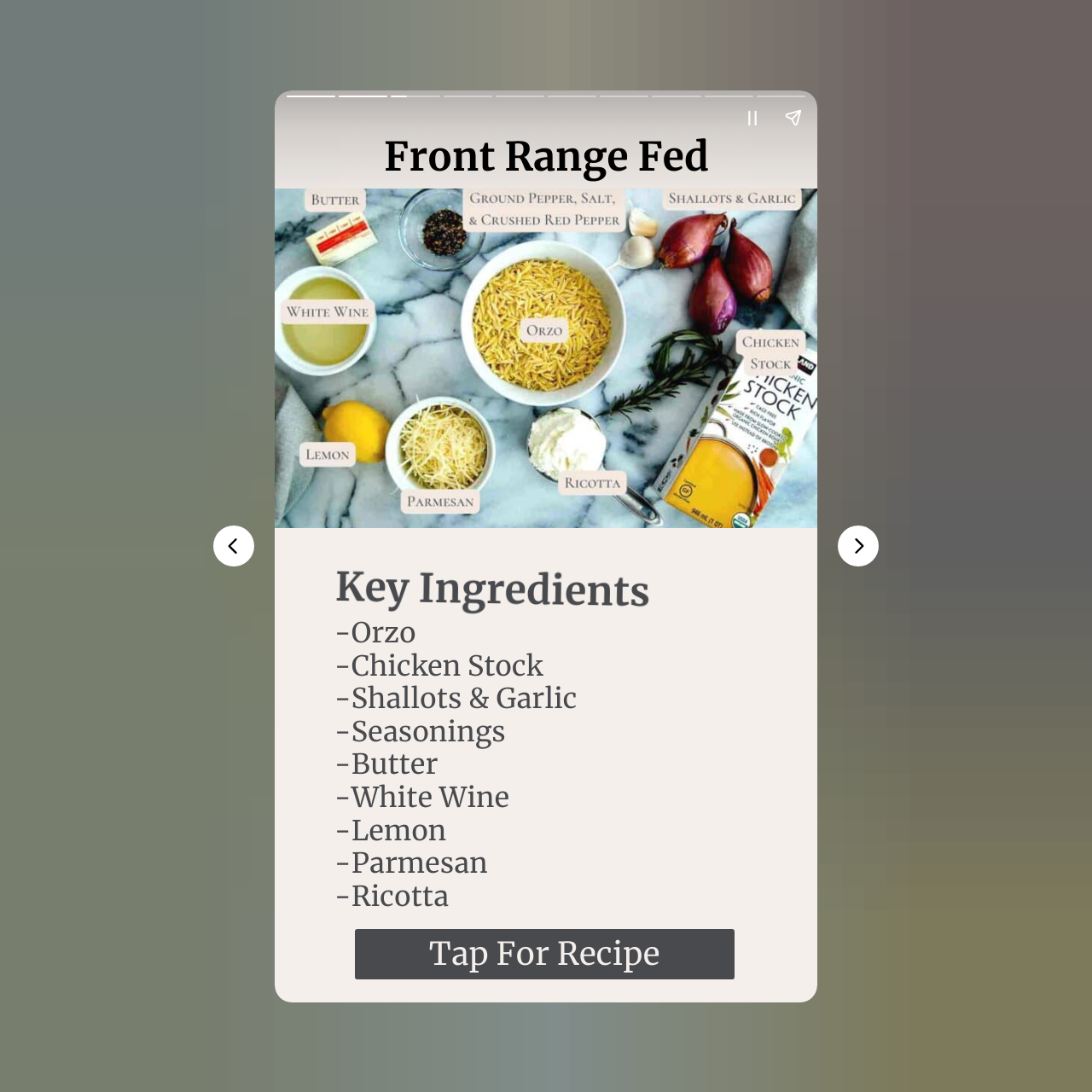Give the bounding box coordinates for the element described by: "Tap For Recipe".

[0.326, 0.851, 0.674, 0.897]